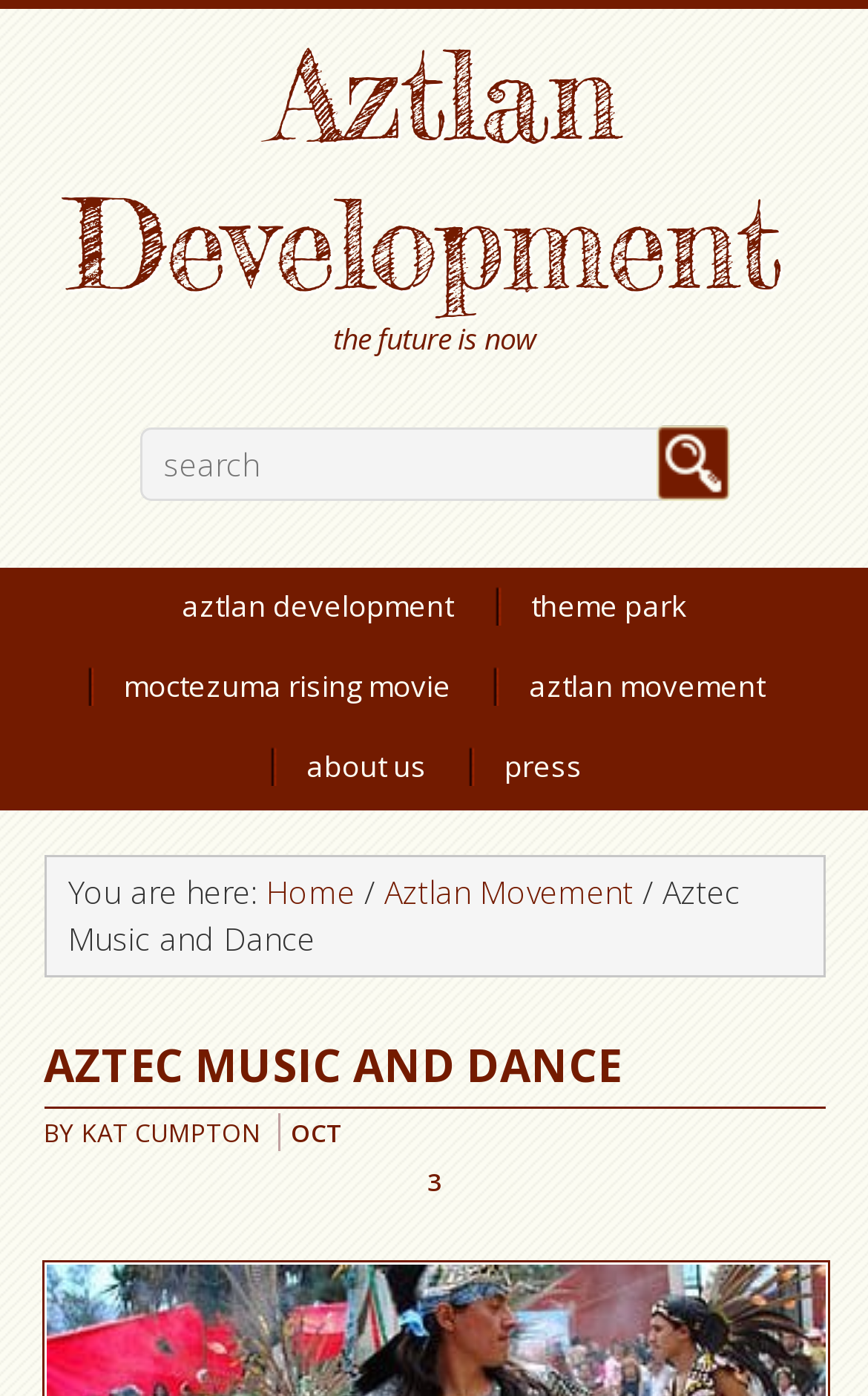How many links are in the main navigation?
Examine the screenshot and reply with a single word or phrase.

6